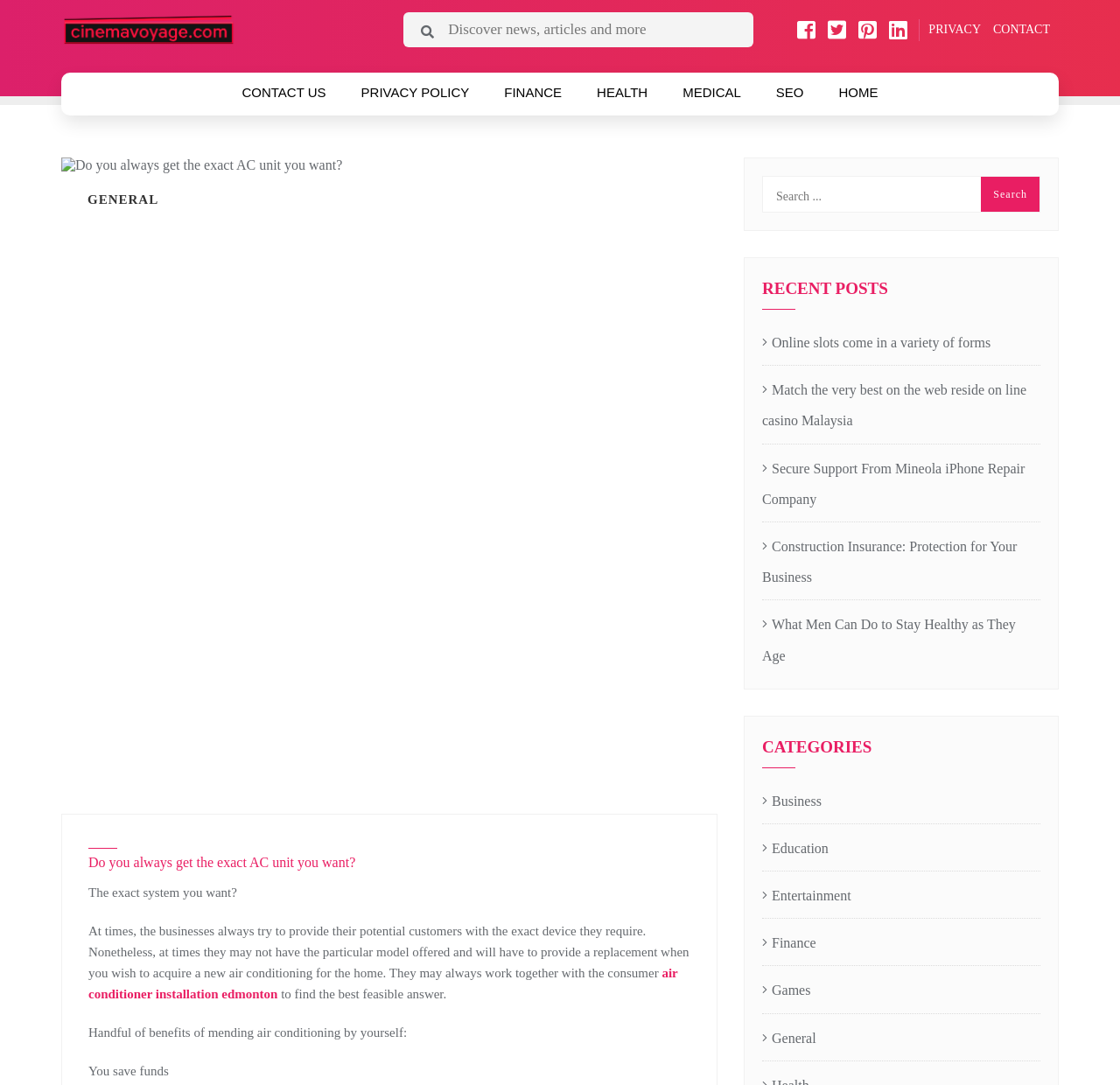What is the purpose of the 'CONTACT US' link?
Respond to the question with a well-detailed and thorough answer.

The 'CONTACT US' link is located at the top right corner of the webpage, with a bounding box coordinate of [0.2, 0.067, 0.307, 0.103], and is likely used to contact the website or its administrators for various purposes, such as feedback, inquiries, or support.